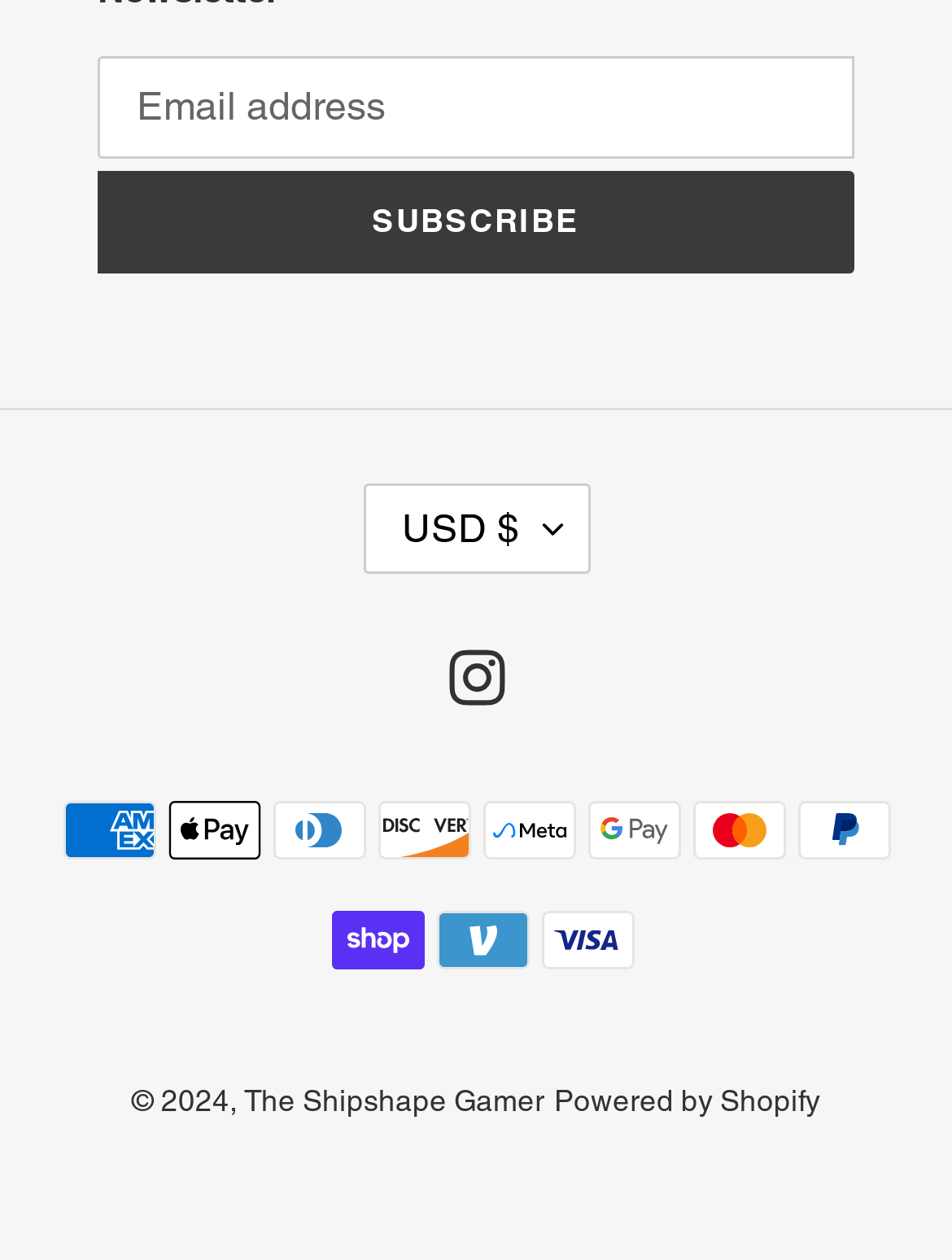Given the description "Powered by Shopify", determine the bounding box of the corresponding UI element.

[0.582, 0.86, 0.862, 0.887]